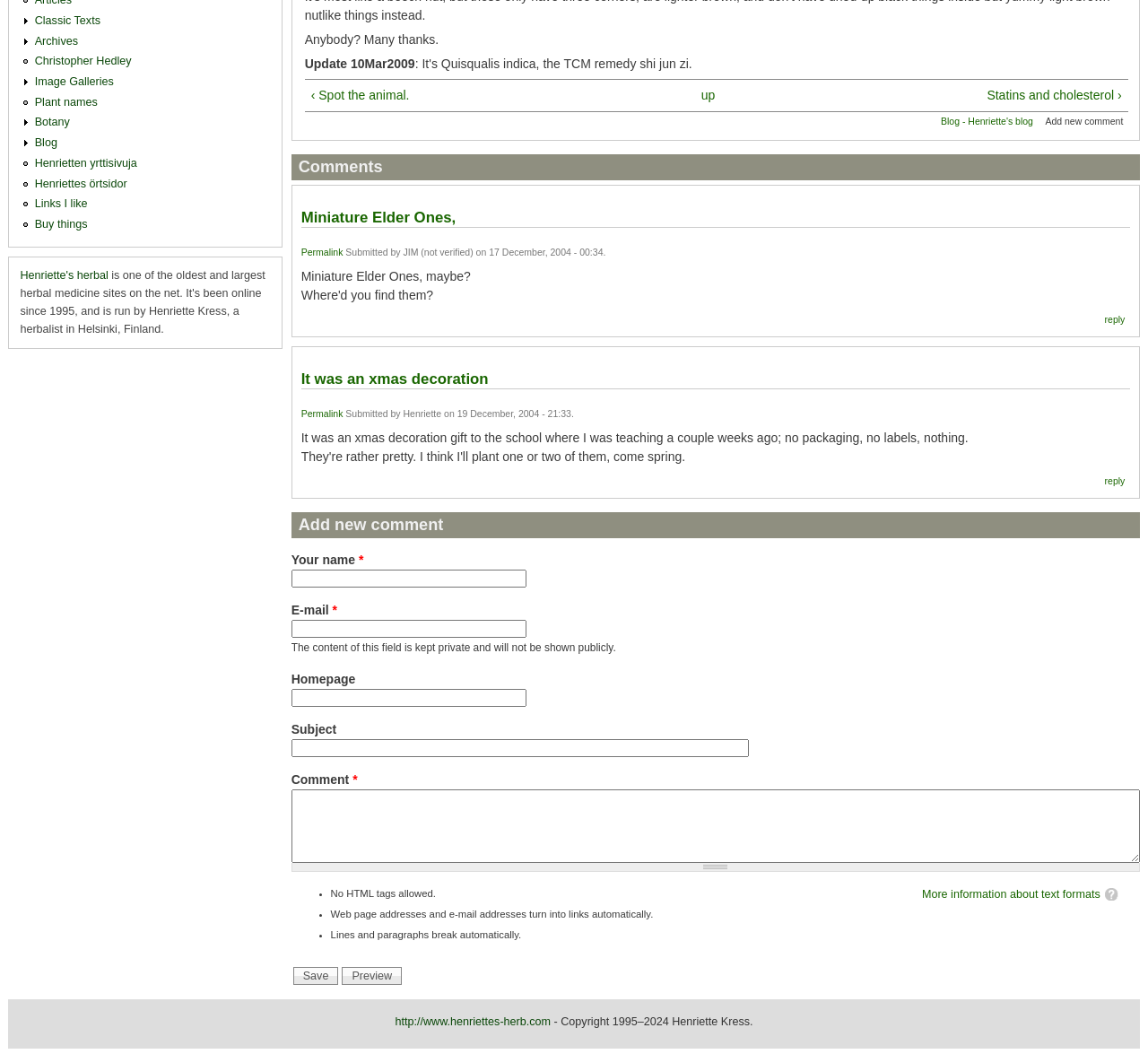Identify the coordinates of the bounding box for the element described below: "parent_node: E-mail * name="mail"". Return the coordinates as four float numbers between 0 and 1: [left, top, right, bottom].

[0.254, 0.588, 0.458, 0.605]